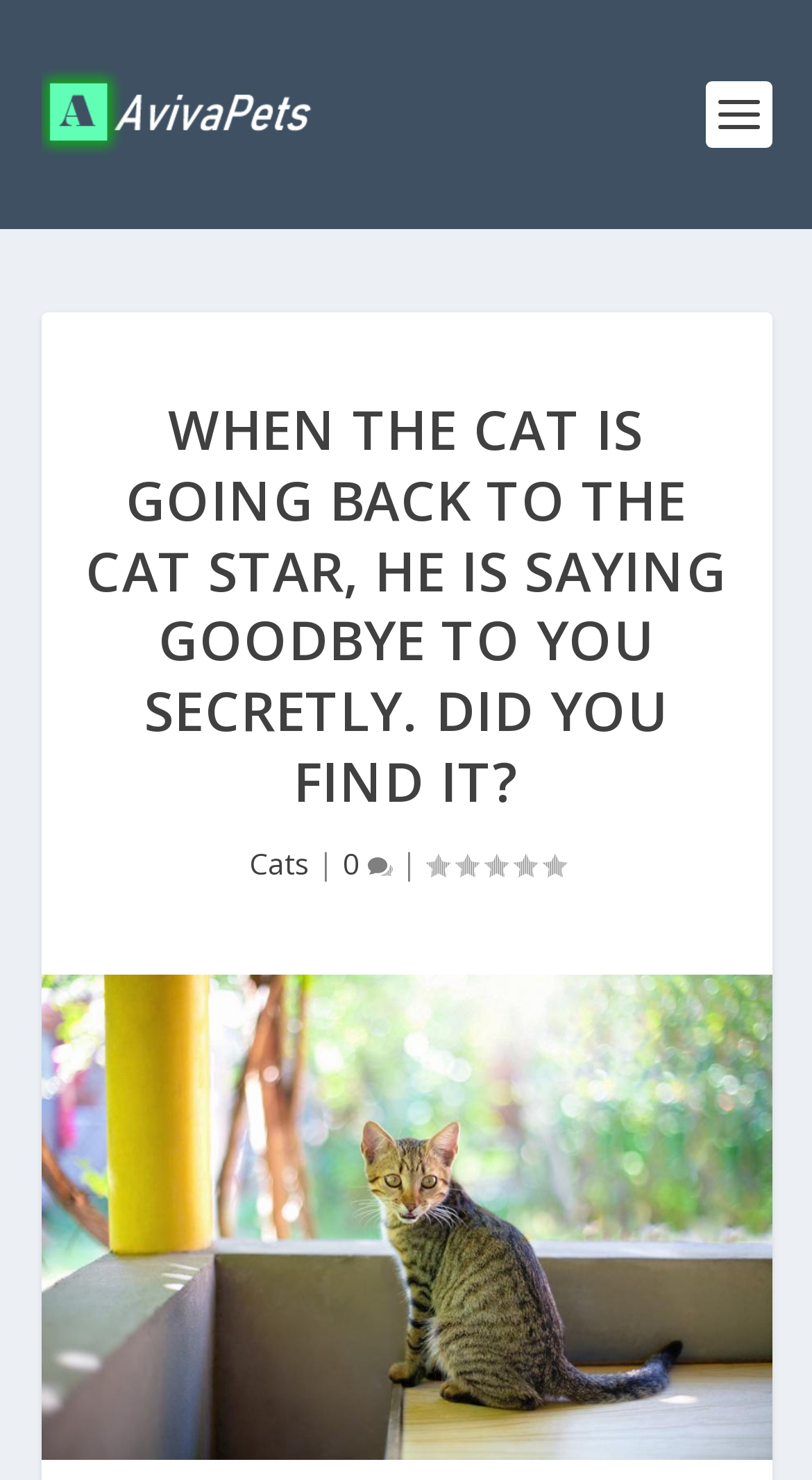Generate a comprehensive description of the webpage content.

The webpage appears to be a blog post or article about a cat, with a focus on a specific story or anecdote. At the top left of the page, there is a logo or icon for "Aviva Pets" accompanied by a link to the same name. Below this, there is a large heading that reads "WHEN THE CAT IS GOING BACK TO THE CAT STAR, HE IS SAYING GOODBYE TO YOU SECRETLY. DID YOU FIND IT?" which takes up a significant portion of the page.

To the right of the heading, there are three links: "Cats", a separator character "|", and a link with a comment count icon and the text "0 ". The comment count icon is positioned slightly below the "Cats" link. Below these links, there is a rating indicator that reads "Rating: 0.00".

At the bottom of the page, there is a large image that takes up almost the entire width of the page, which appears to be an illustration or graphic related to the story or anecdote mentioned in the heading. The image is captioned with the same text as the heading. Overall, the page has a simple layout with a focus on the main story or content, accompanied by some navigation links and a rating system.